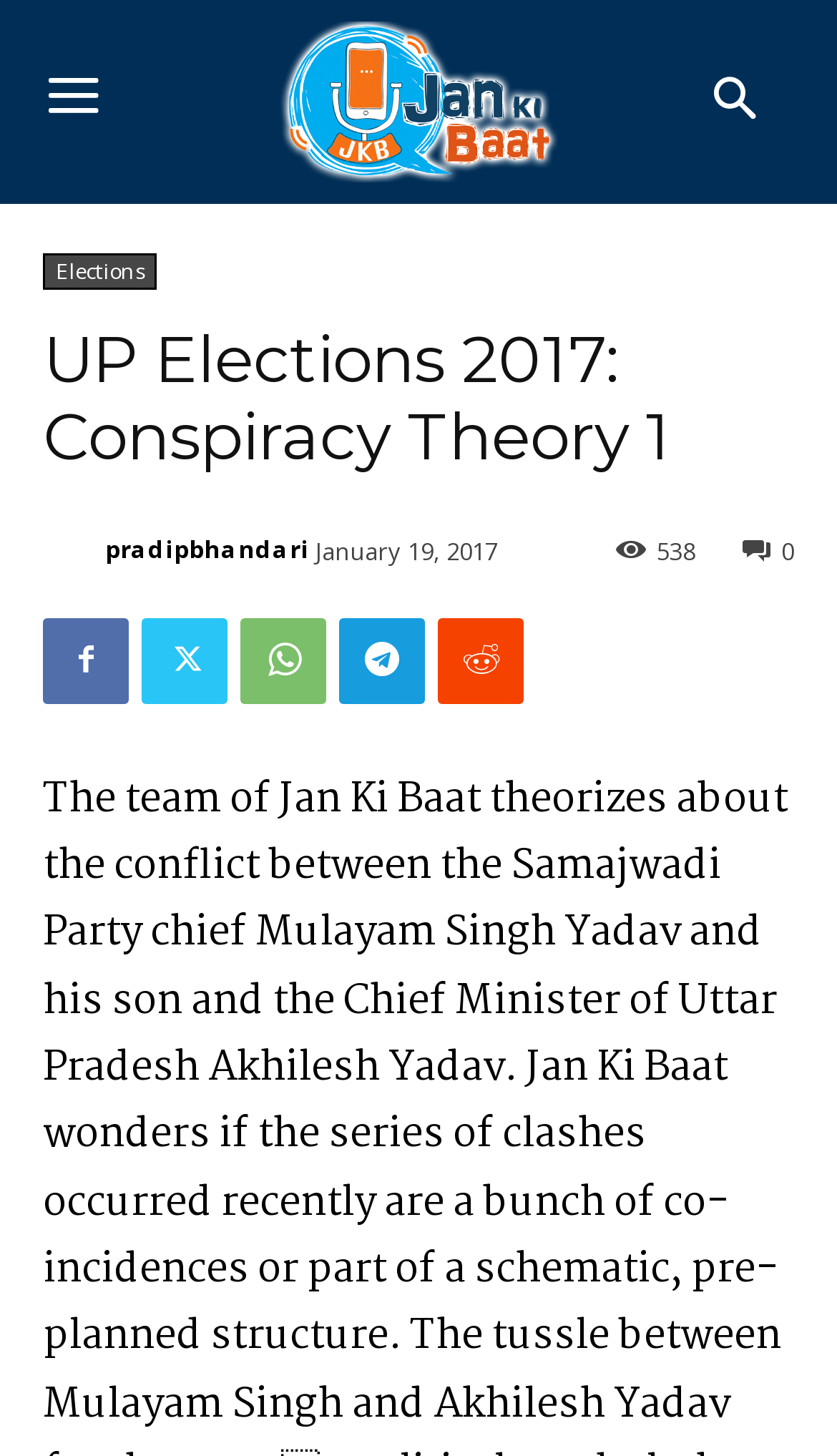Identify the main heading of the webpage and provide its text content.

UP Elections 2017: Conspiracy Theory 1